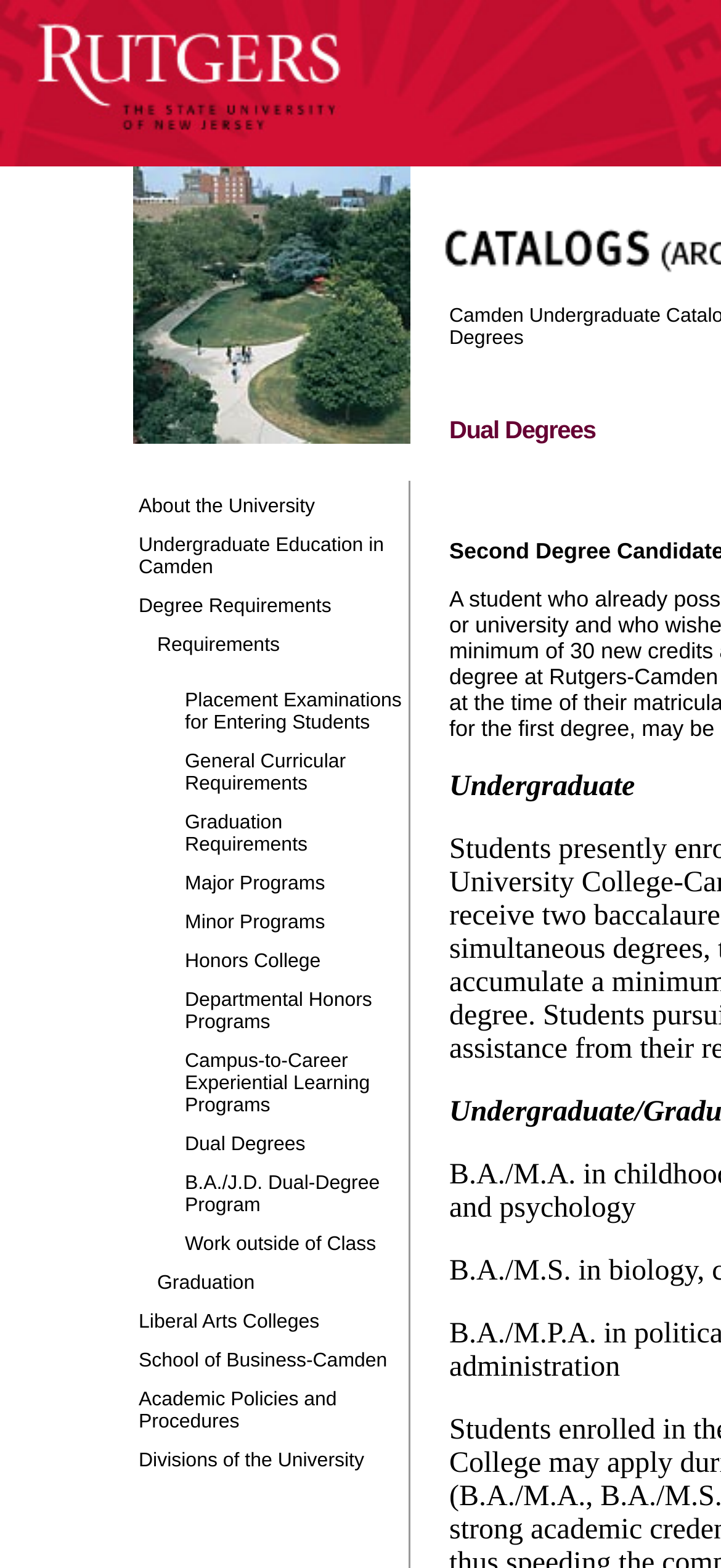Locate the bounding box coordinates of the UI element described by: "Major Programs". The bounding box coordinates should consist of four float numbers between 0 and 1, i.e., [left, top, right, bottom].

[0.192, 0.551, 0.559, 0.571]